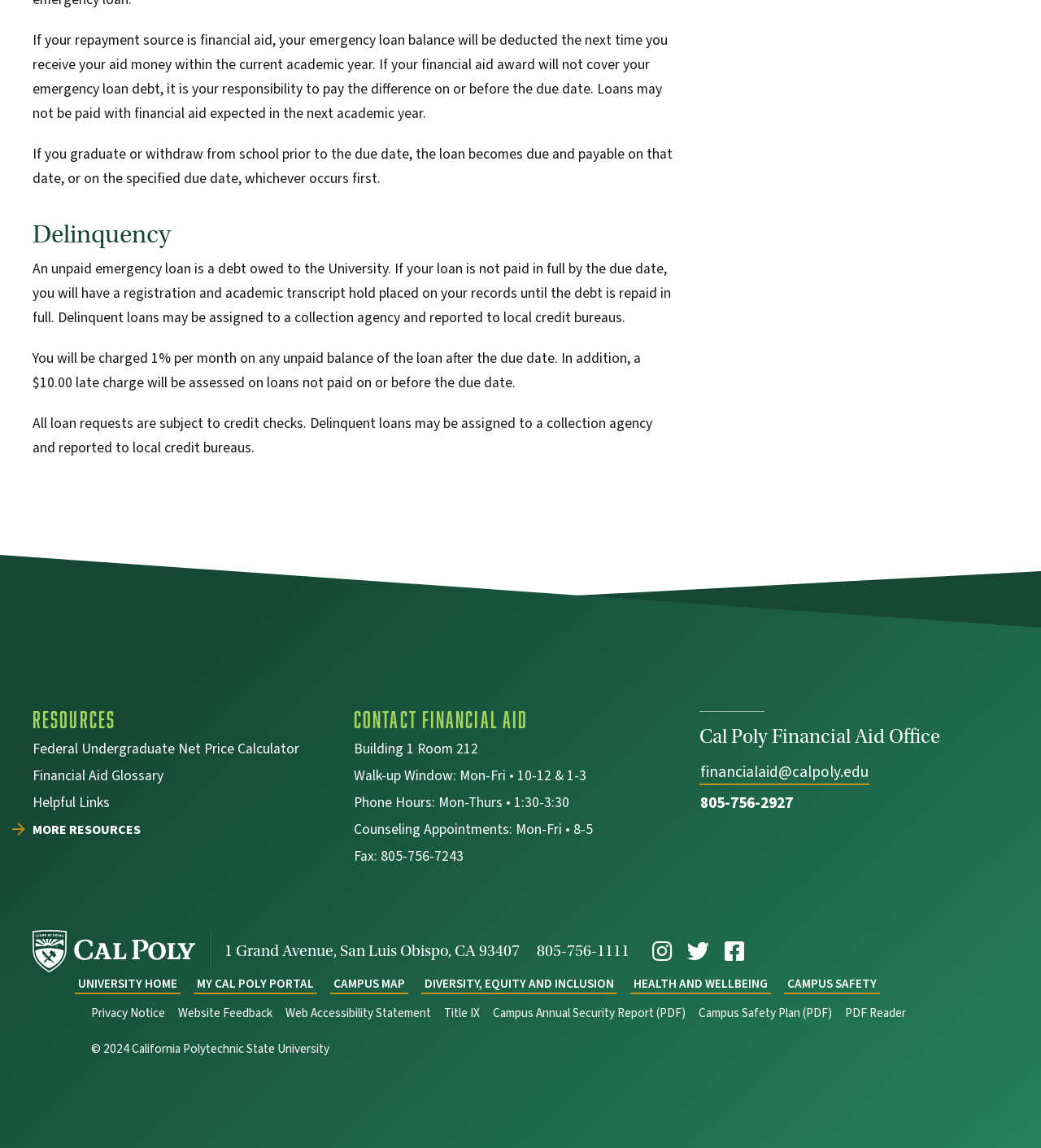Find the bounding box coordinates of the clickable region needed to perform the following instruction: "Visit Cal Poly's Instagram page". The coordinates should be provided as four float numbers between 0 and 1, i.e., [left, top, right, bottom].

[0.626, 0.818, 0.646, 0.839]